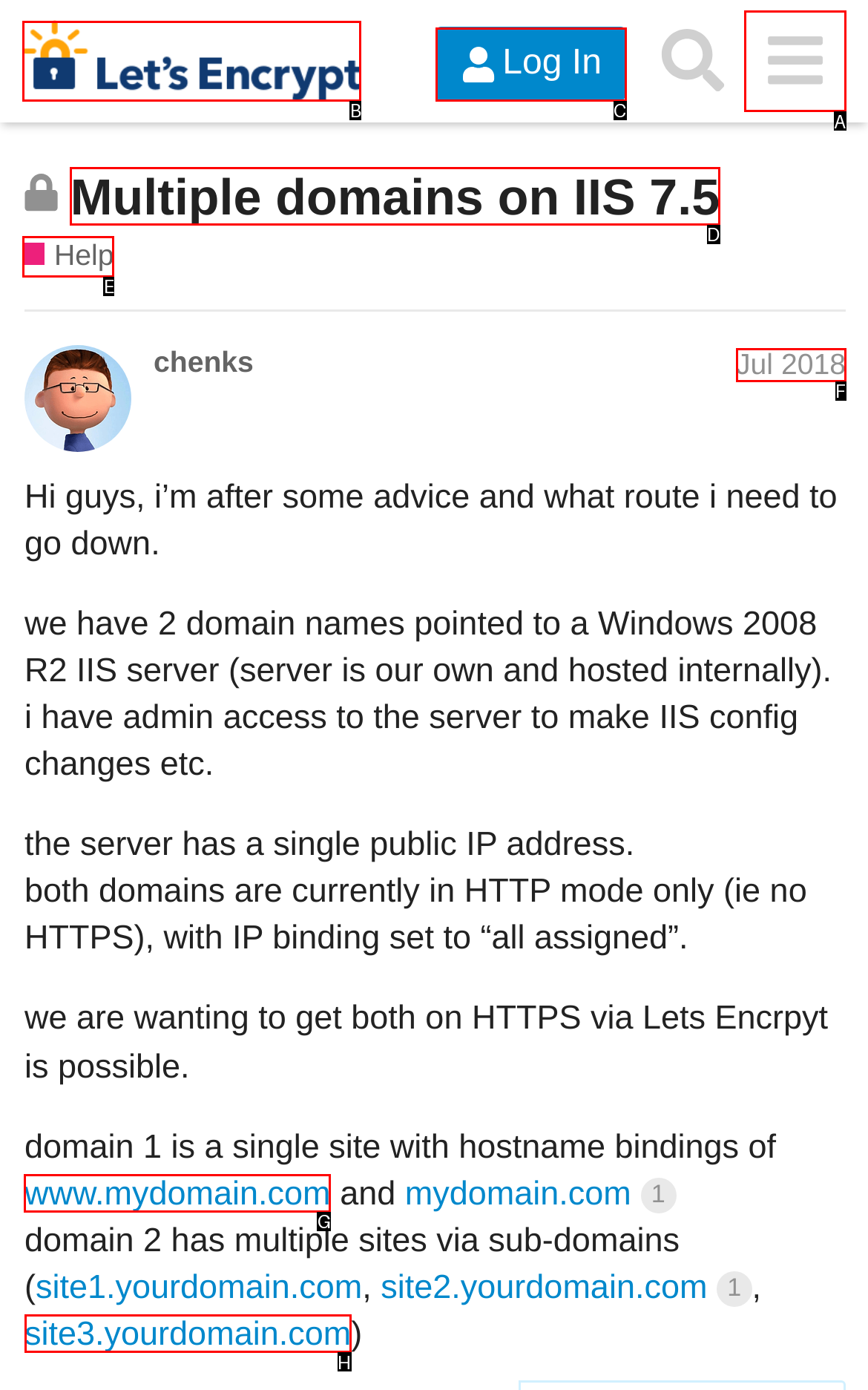From the options shown in the screenshot, tell me which lettered element I need to click to complete the task: Click on the link 'www.mydomain.com'.

G